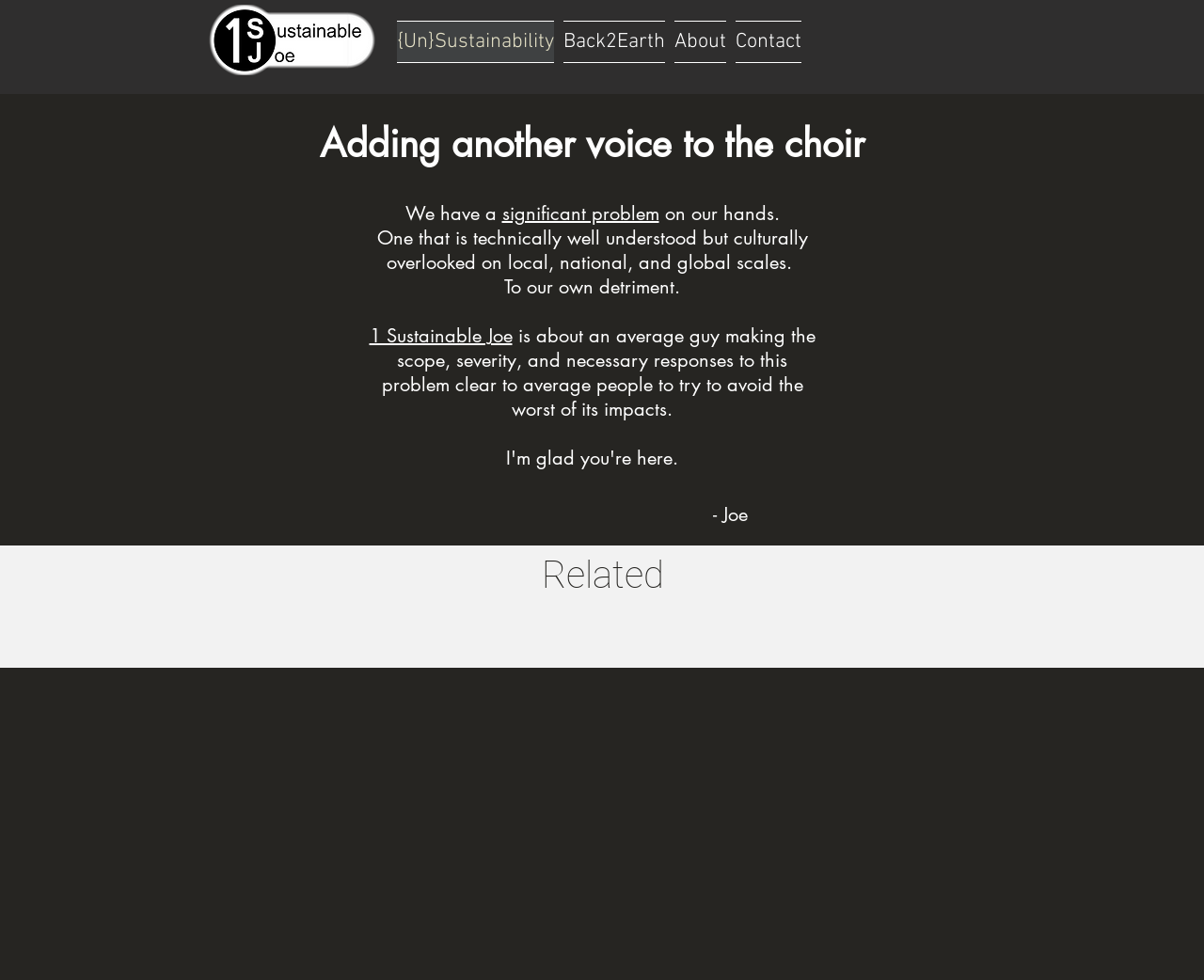What is the name of the author or creator of the website?
Please give a detailed answer to the question using the information shown in the image.

I found the name of the author or creator of the website by looking at the text at the bottom of the page, which says '- Joe', indicating that the website is created or written by someone named Joe.